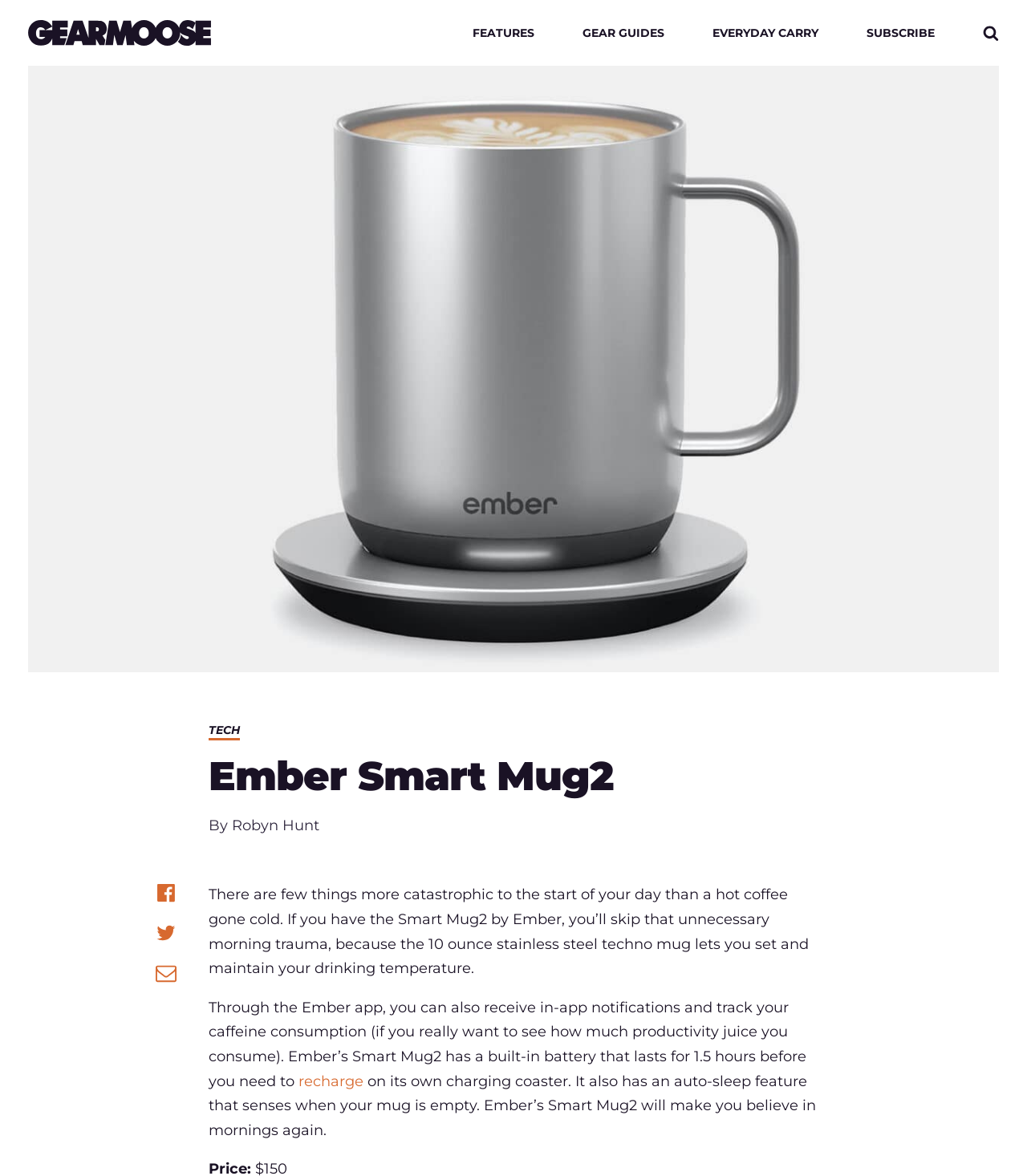Analyze the image and answer the question with as much detail as possible: 
What can be controlled through the Ember app?

I determined the answer by reading the text section of the webpage, where it says 'Through the Ember app, you can also receive in-app notifications and track your caffeine consumption... you can set and maintain your drinking temperature.' This suggests that one of the things that can be controlled through the Ember app is the drinking temperature.